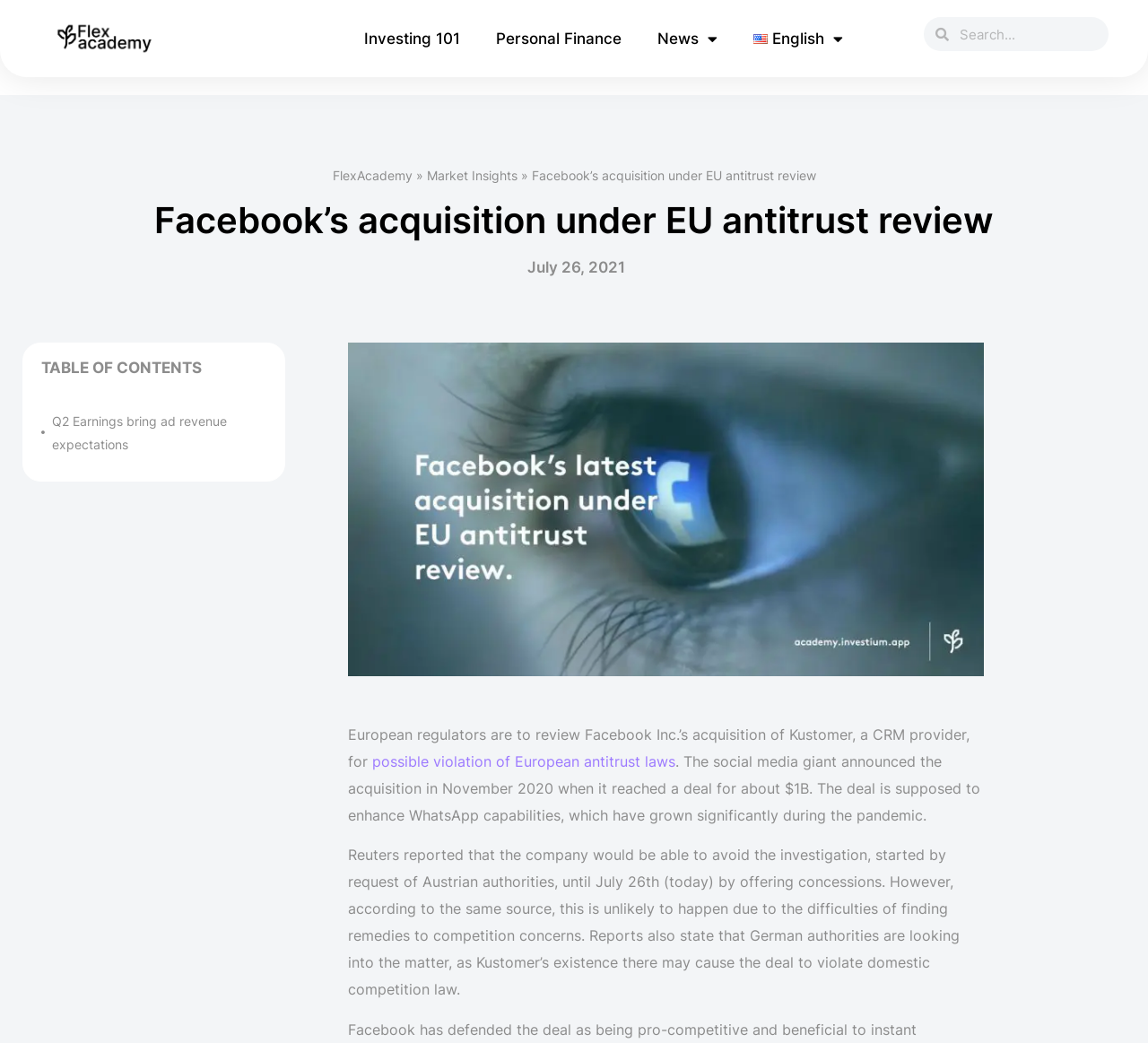Pinpoint the bounding box coordinates of the area that must be clicked to complete this instruction: "Check the Facebook image".

[0.303, 0.328, 0.857, 0.648]